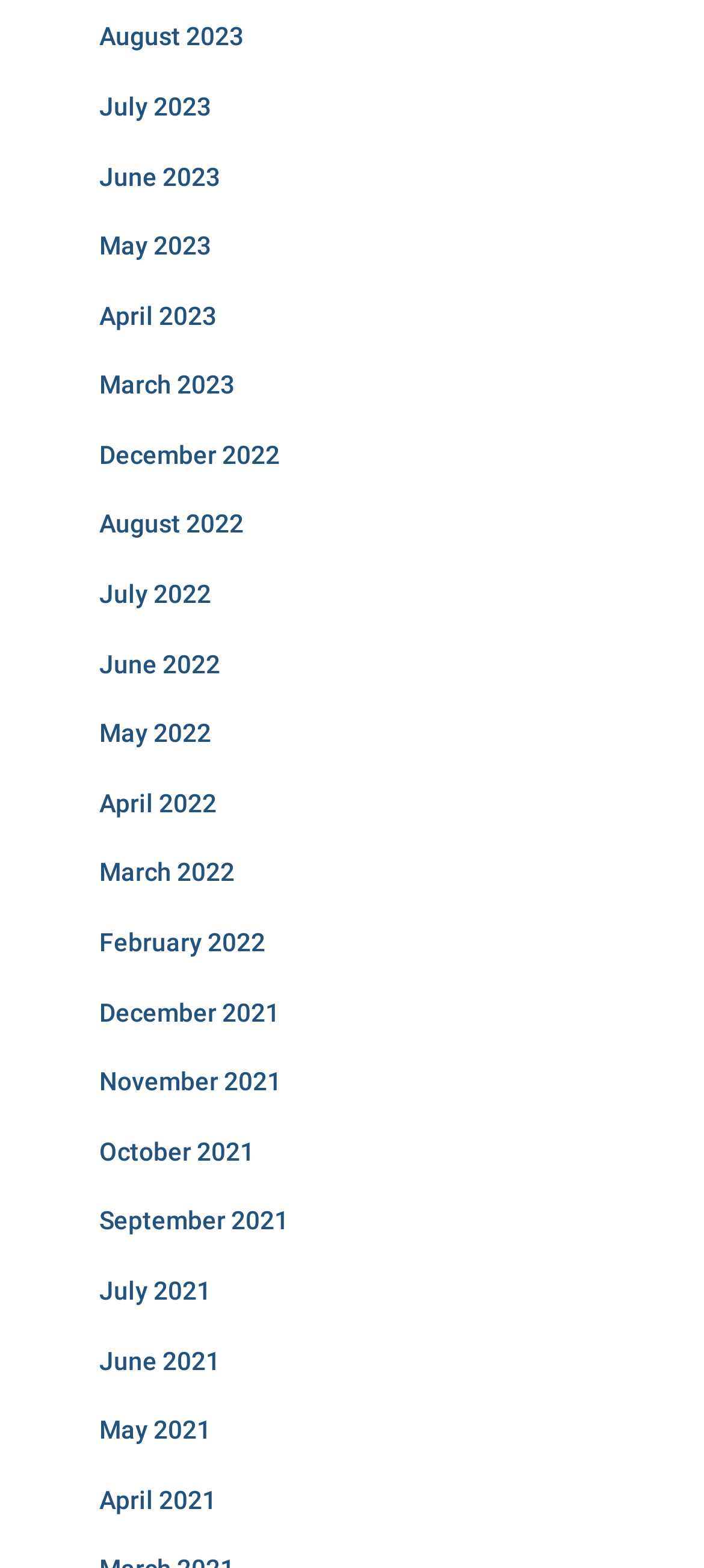What are the months listed on the webpage?
Answer the question with as much detail as possible.

By examining the links on the webpage, I can see that multiple months are listed, including August, July, June, May, April, March, February, November, October, September, and December, across different years from 2021 to 2023.